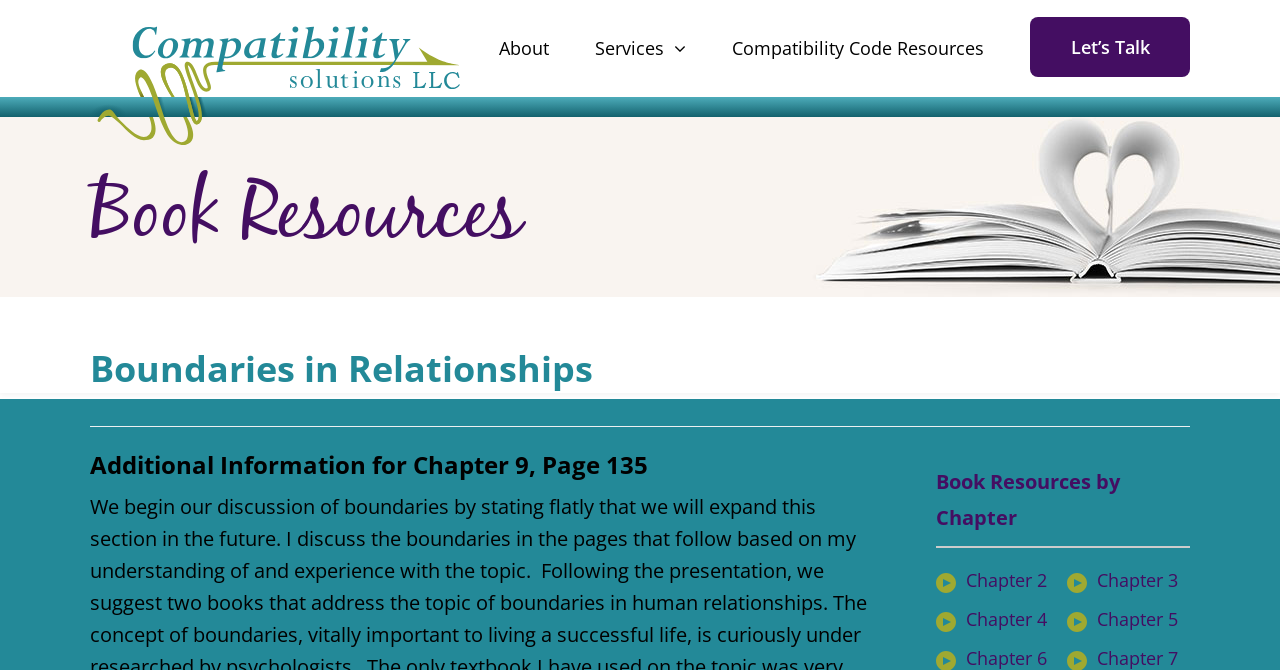From the webpage screenshot, predict the bounding box coordinates (top-left x, top-left y, bottom-right x, bottom-right y) for the UI element described here: Been Verified Review

None